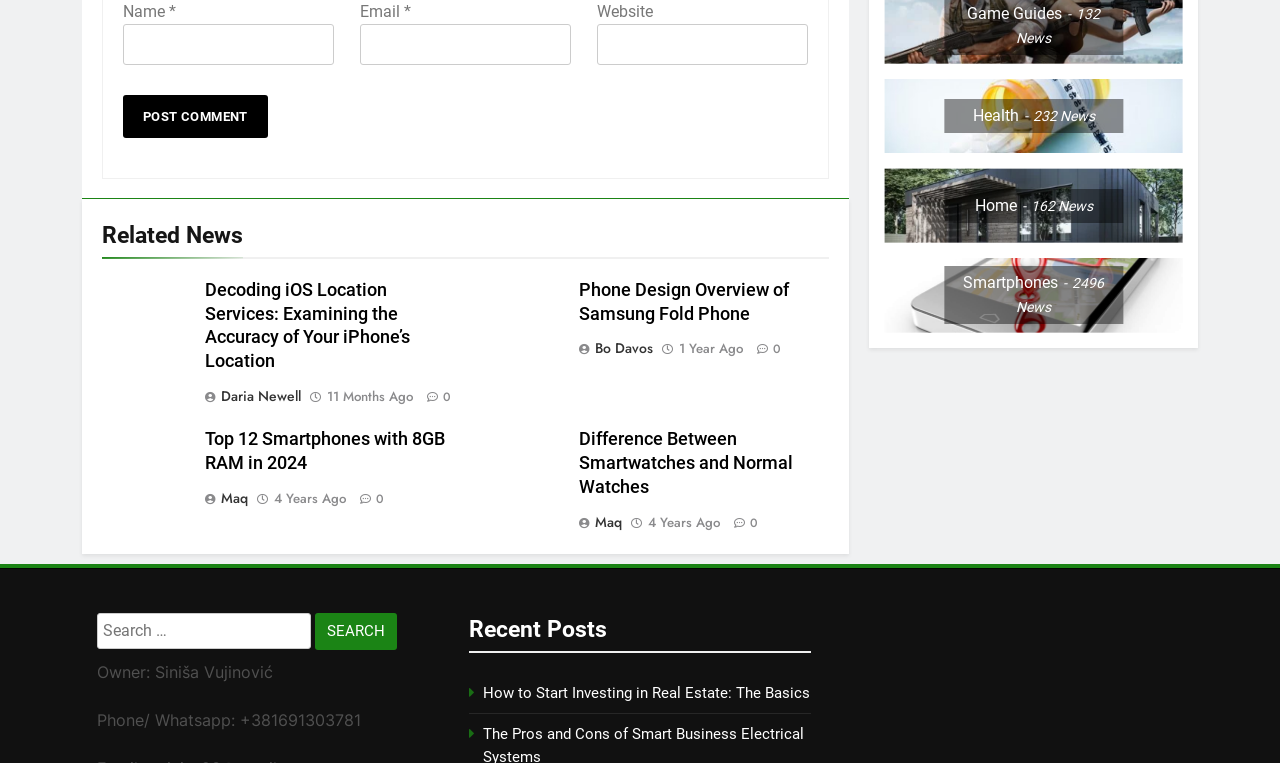Provide the bounding box coordinates for the UI element described in this sentence: "Maq". The coordinates should be four float values between 0 and 1, i.e., [left, top, right, bottom].

[0.16, 0.64, 0.2, 0.666]